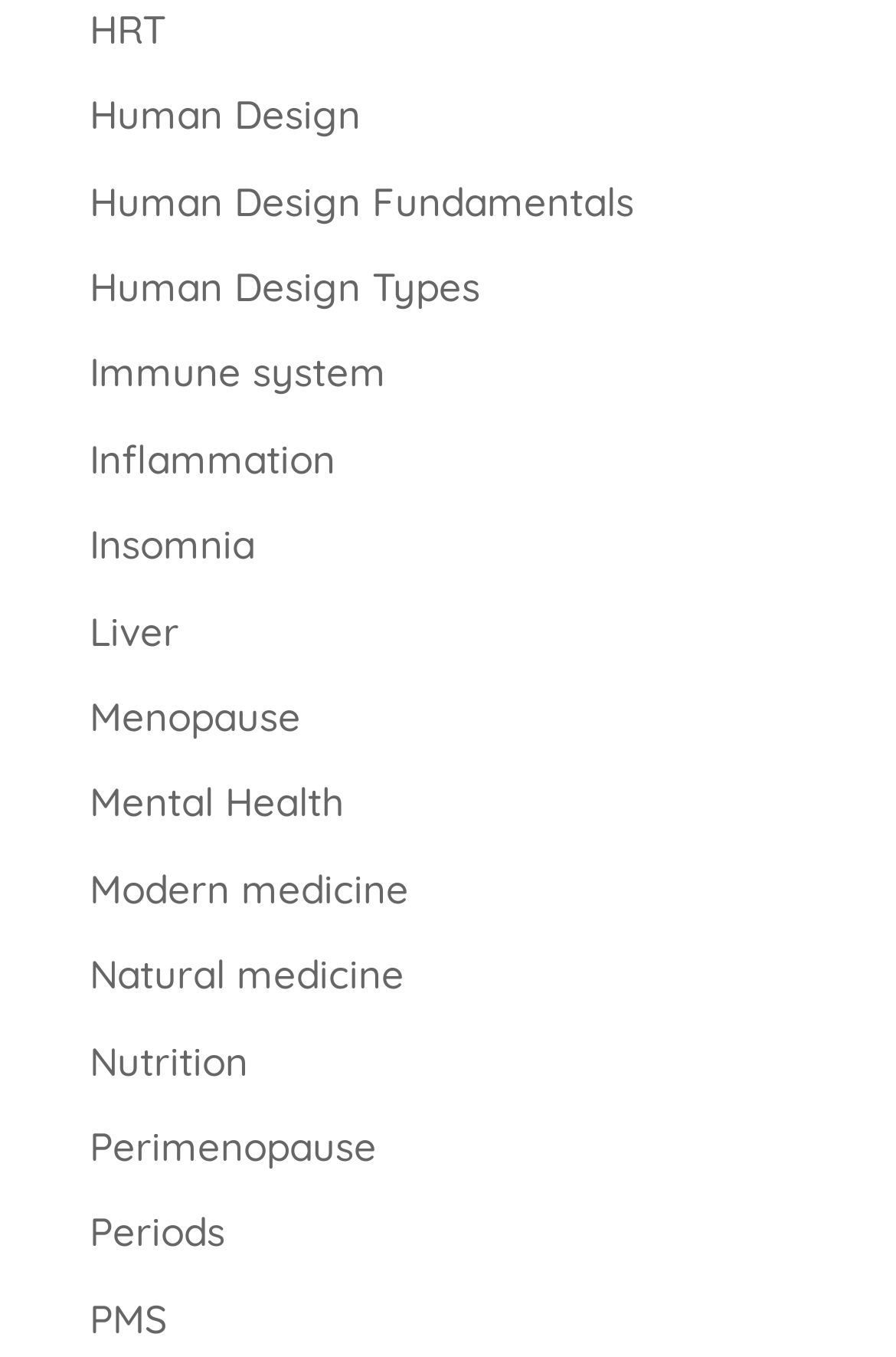What is the topic of the first link?
Please look at the screenshot and answer in one word or a short phrase.

HRT